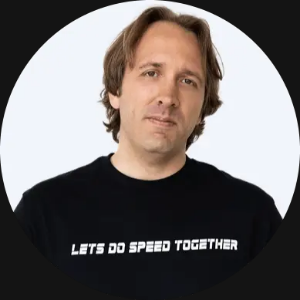What shape is the framing of the image?
Use the image to answer the question with a single word or phrase.

round